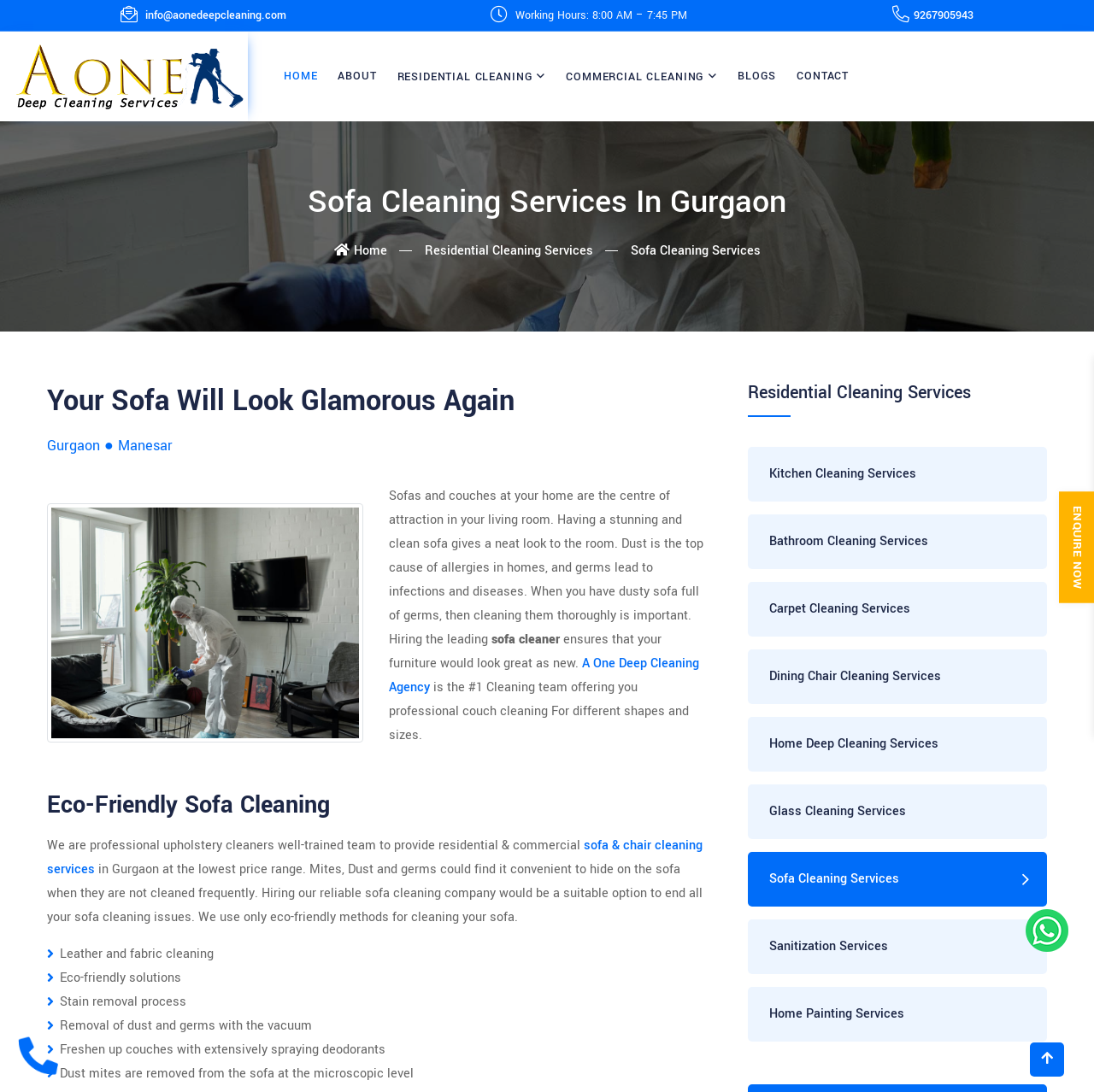What services are offered by the company?
Use the image to give a comprehensive and detailed response to the question.

I found the services offered by the company by looking at the navigation menu at the top of the webpage, which includes links to different services such as sofa cleaning, residential cleaning, commercial cleaning, and more. Additionally, the webpage also lists various services such as kitchen cleaning, bathroom cleaning, carpet cleaning, etc. under the residential cleaning services section.